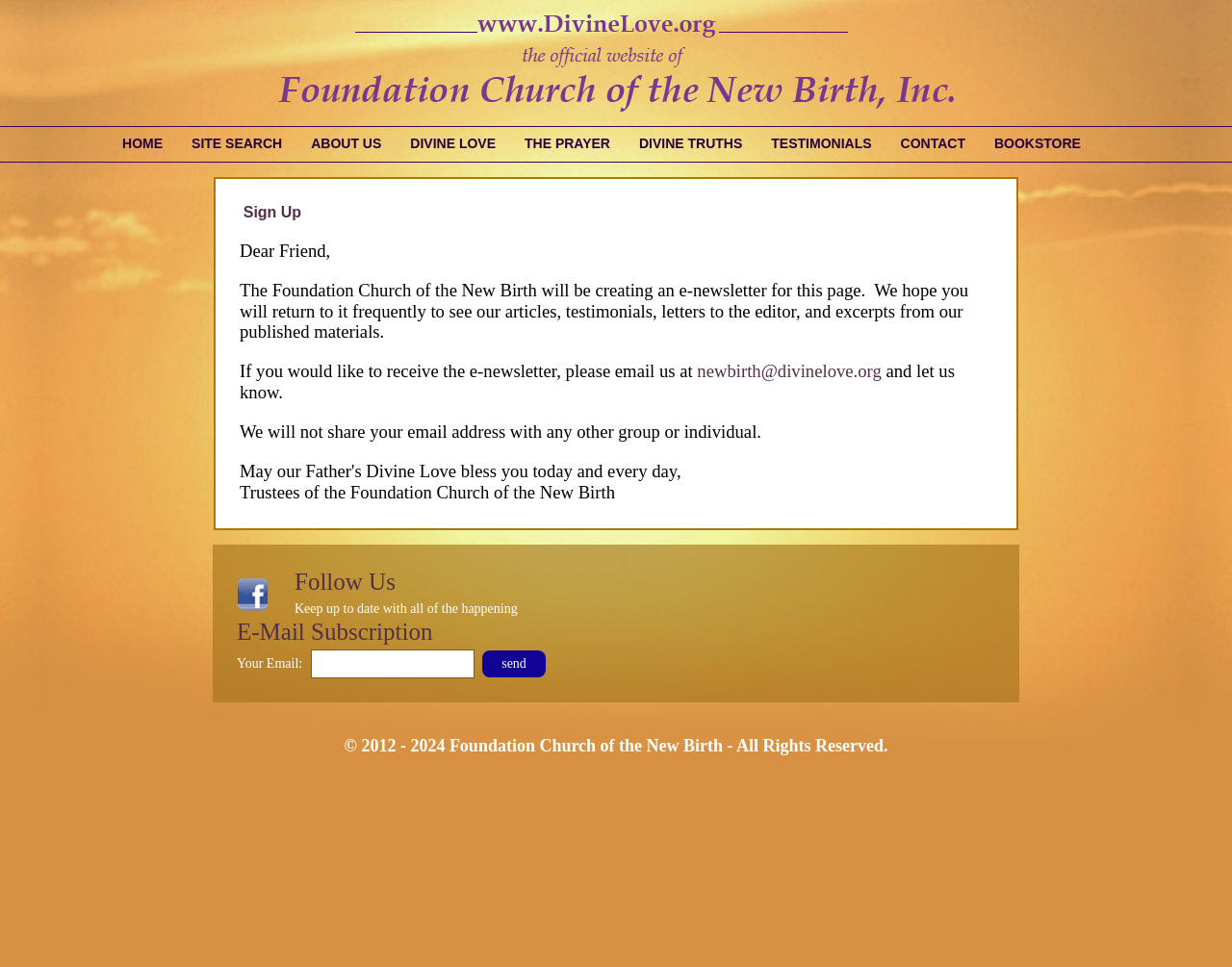From the given element description: "parent_node: Your Email: name="email"", find the bounding box for the UI element. Provide the coordinates as four float numbers between 0 and 1, in the order [left, top, right, bottom].

[0.252, 0.672, 0.385, 0.701]